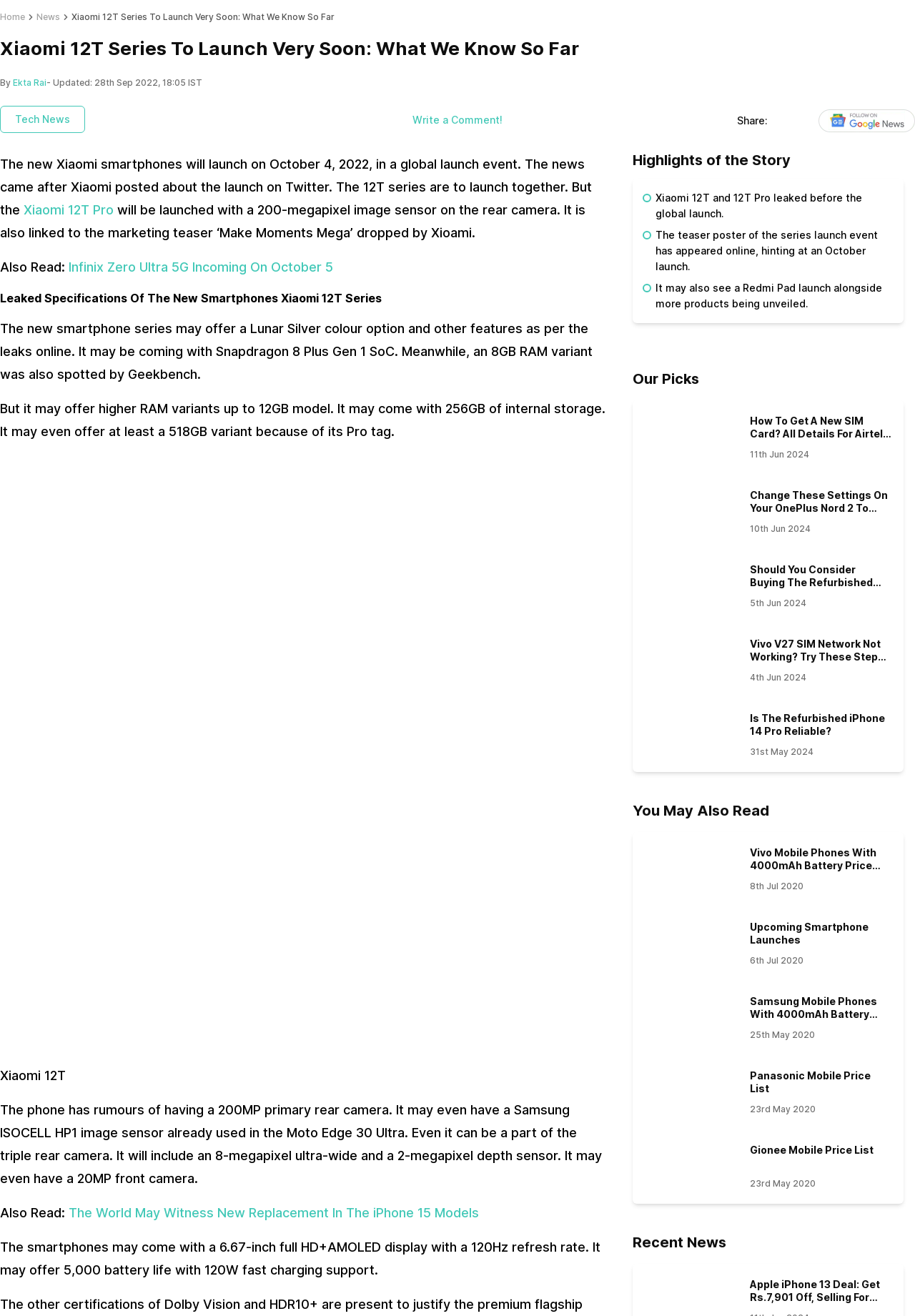Pinpoint the bounding box coordinates of the clickable area needed to execute the instruction: "Check out the 'Tech News' section". The coordinates should be specified as four float numbers between 0 and 1, i.e., [left, top, right, bottom].

[0.0, 0.08, 0.093, 0.101]